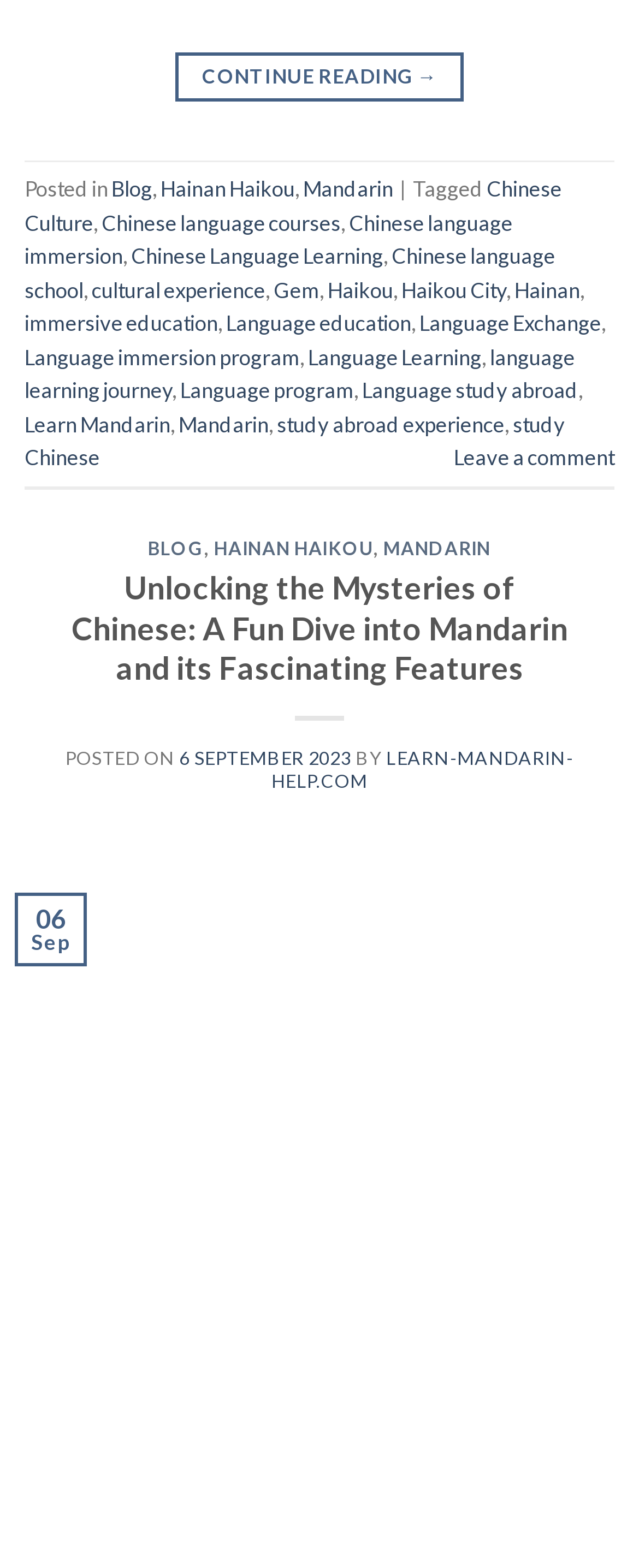Please provide the bounding box coordinates in the format (top-left x, top-left y, bottom-right x, bottom-right y). Remember, all values are floating point numbers between 0 and 1. What is the bounding box coordinate of the region described as: es

None